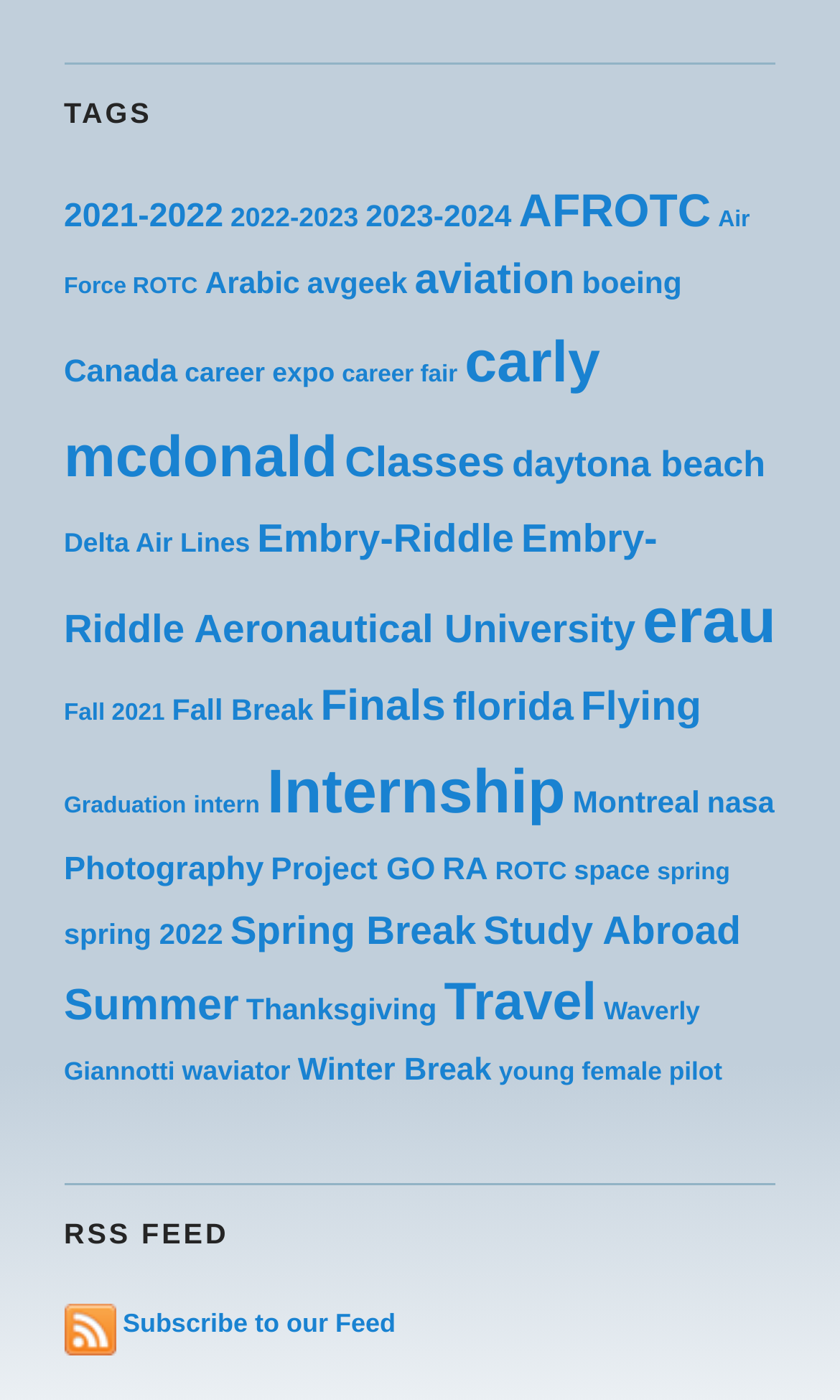What is the category with the fewest posts? Analyze the screenshot and reply with just one word or a short phrase.

14 posts